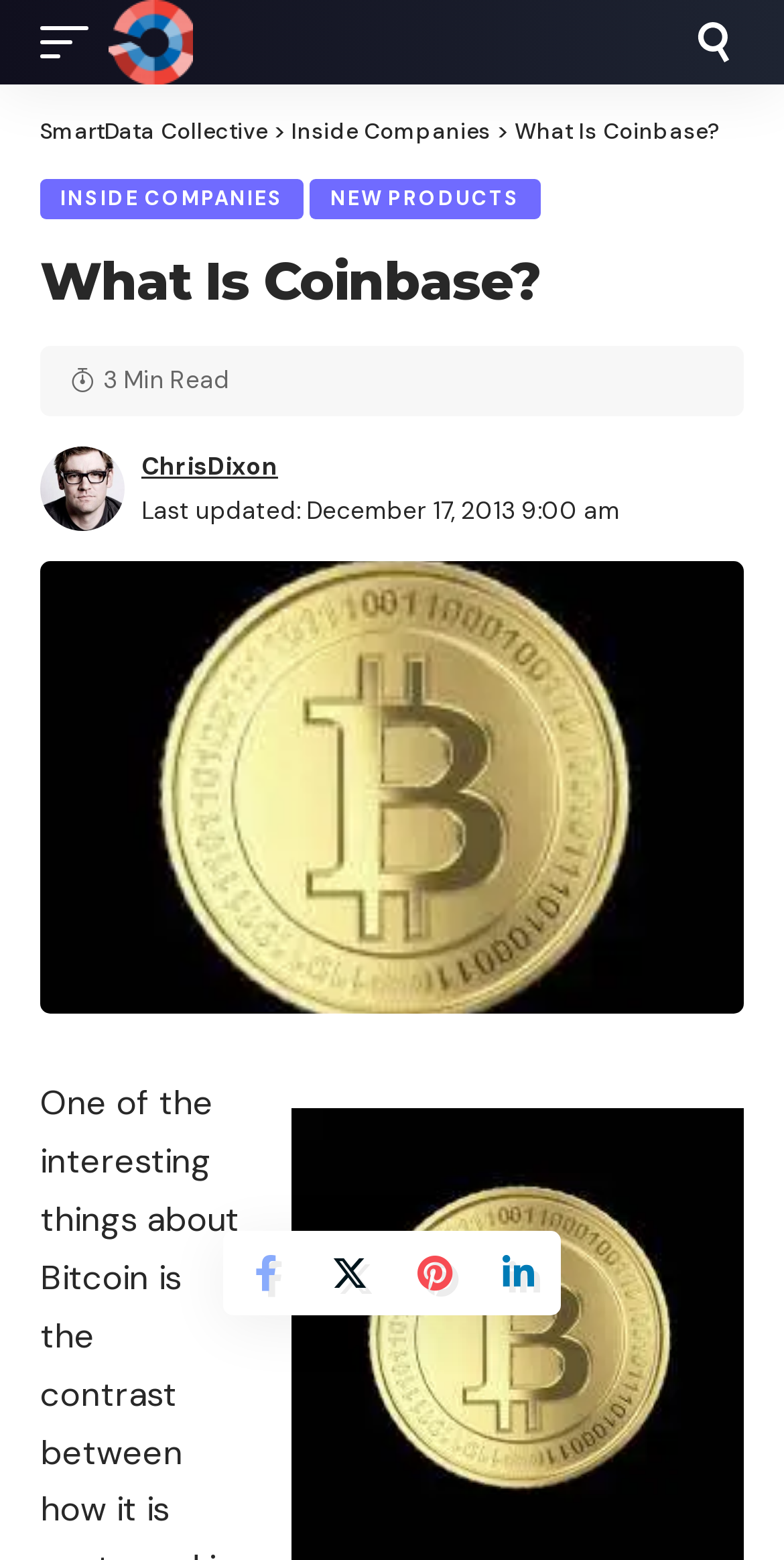Determine the bounding box coordinates of the area to click in order to meet this instruction: "Click the SmartData Collective button".

[0.051, 0.0, 0.138, 0.054]